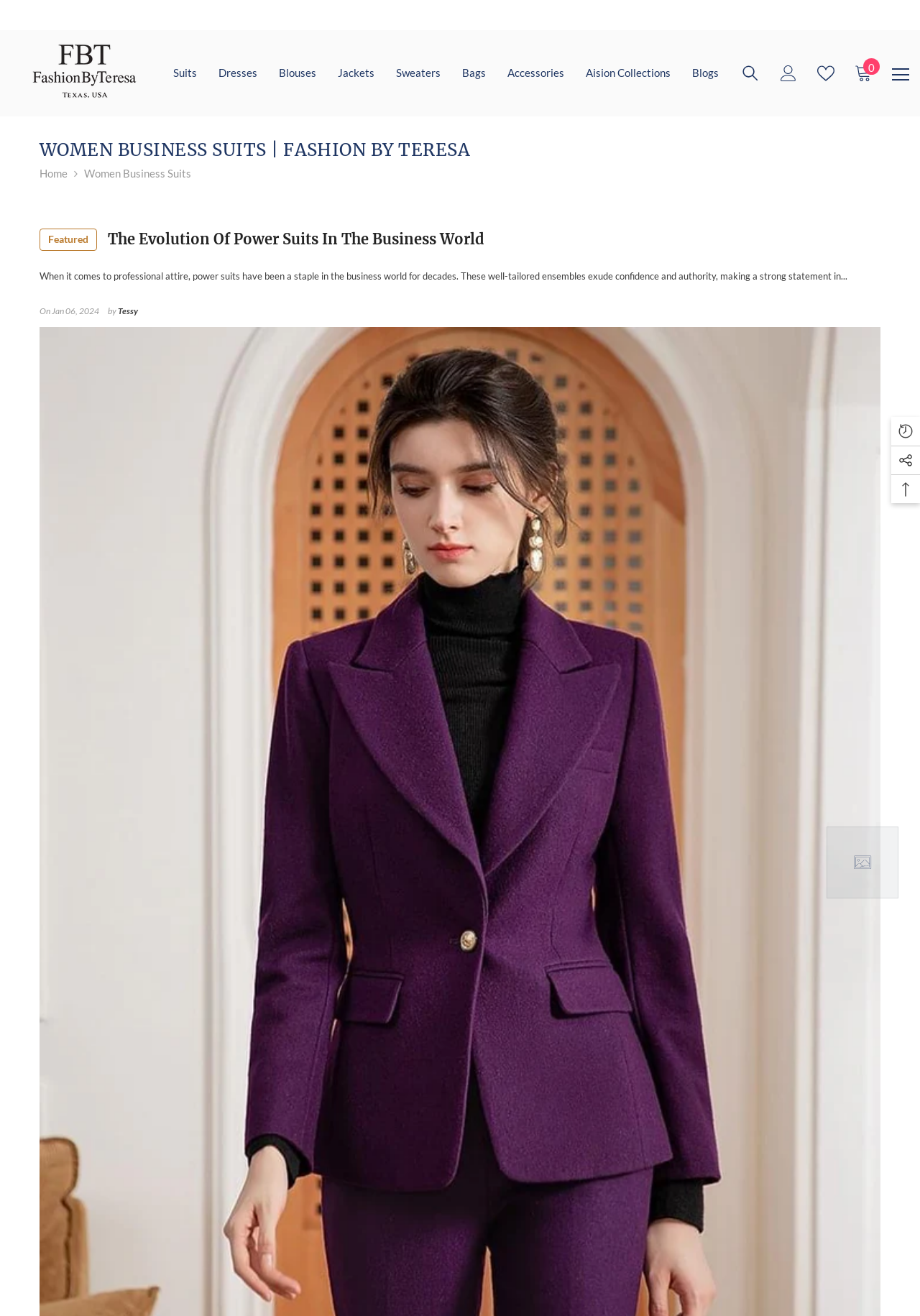Carefully examine the image and provide an in-depth answer to the question: What is the name of the online store?

The name of the online store can be found in the top-left corner of the webpage, where it says 'Women Business Suits | Fashion By Teresa'.